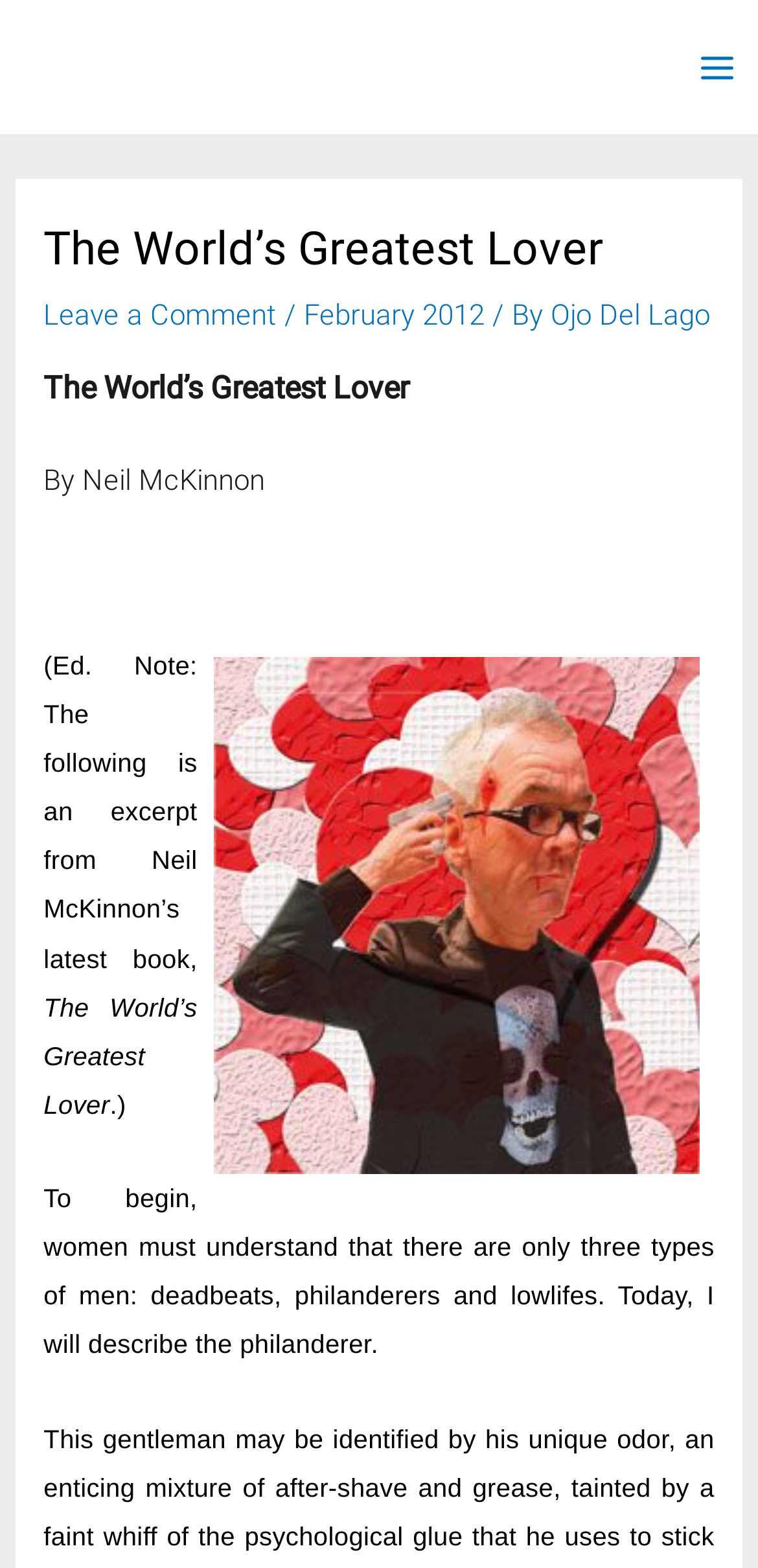Create a detailed description of the webpage's content and layout.

The webpage appears to be an article or blog post titled "The World's Greatest Lover" by Neil McKinnon. At the top right corner, there is a main menu button. Below the button, there is a header section that spans almost the entire width of the page, containing the title "The World's Greatest Lover" in a large font, followed by a link to "Leave a Comment", a separator, a link to "February 2012", another separator, and a link to "Ojo Del Lago".

Below the header section, there is a smaller title "The World's Greatest Lover" followed by the author's name "By Neil McKinnon". There is a small heart icon above the main content area, which is an image of hearts. The main content area starts with an editor's note, which is an excerpt from Neil McKinnon's latest book, "The World's Greatest Lover". The note is followed by the main article text, which begins with the sentence "To begin, women must understand that there are only three types of men: deadbeats, philanderers and lowlifes. Today, I will describe the philanderer."

At the very top left corner, there is a small search box with the label "Search".